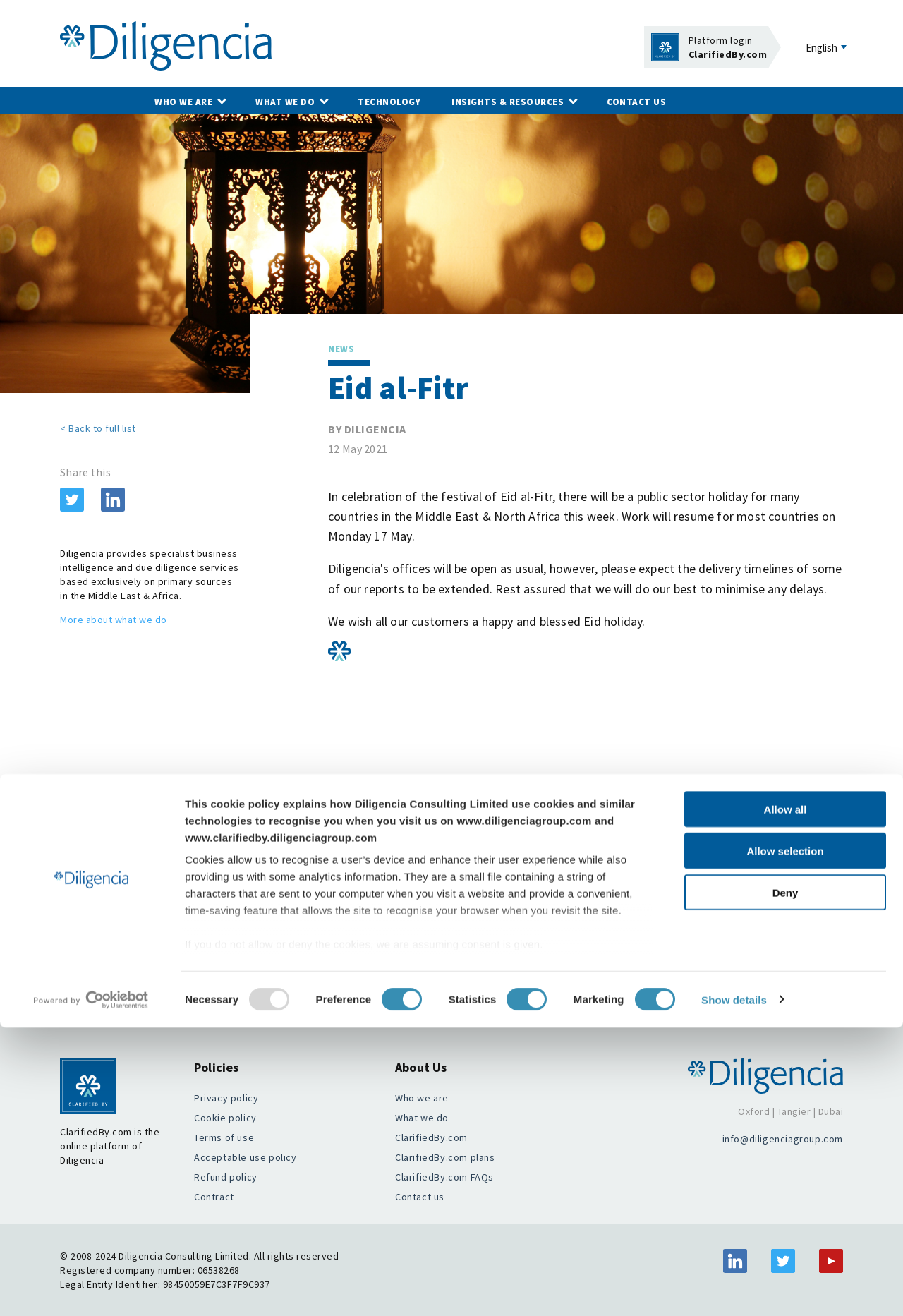Use a single word or phrase to answer the question: 
What is the festival being celebrated?

Eid al-Fitr